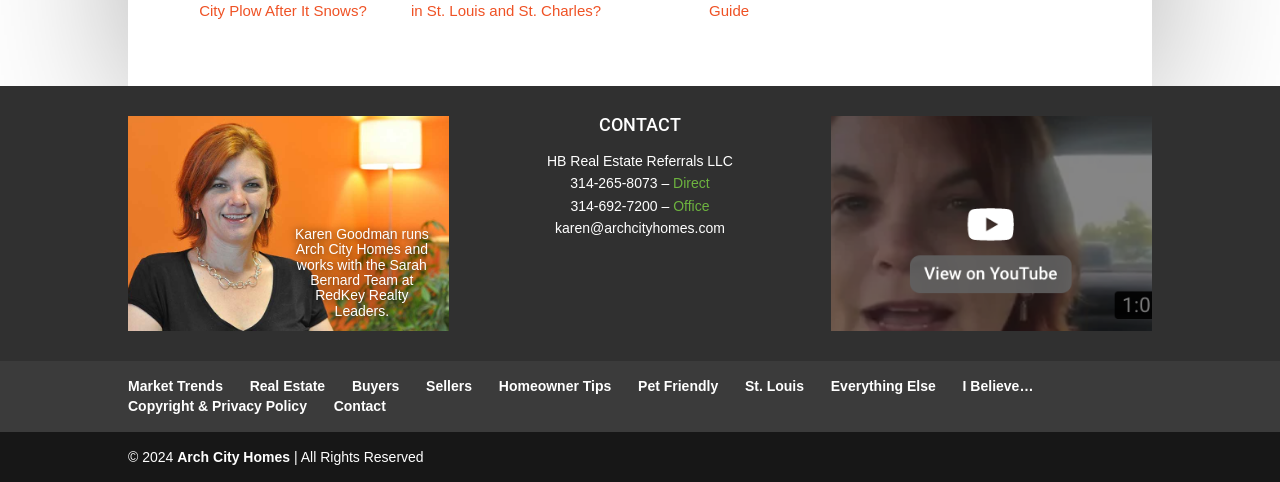What is the email address of the real estate agent?
Please provide an in-depth and detailed response to the question.

The email address of the real estate agent is mentioned in the link element 'karen@archcityhomes.com'.